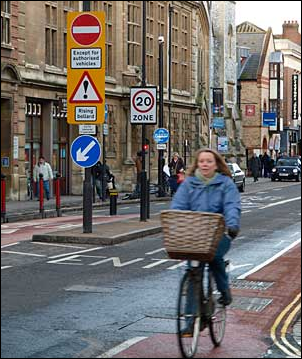What is the cyclist carrying on her bicycle?
Answer the question in a detailed and comprehensive manner.

The cyclist, a woman dressed in a blue jacket, rides confidently with a wicker basket on her bicycle, which suggests that she may be using her bicycle for daily errands or commuting.